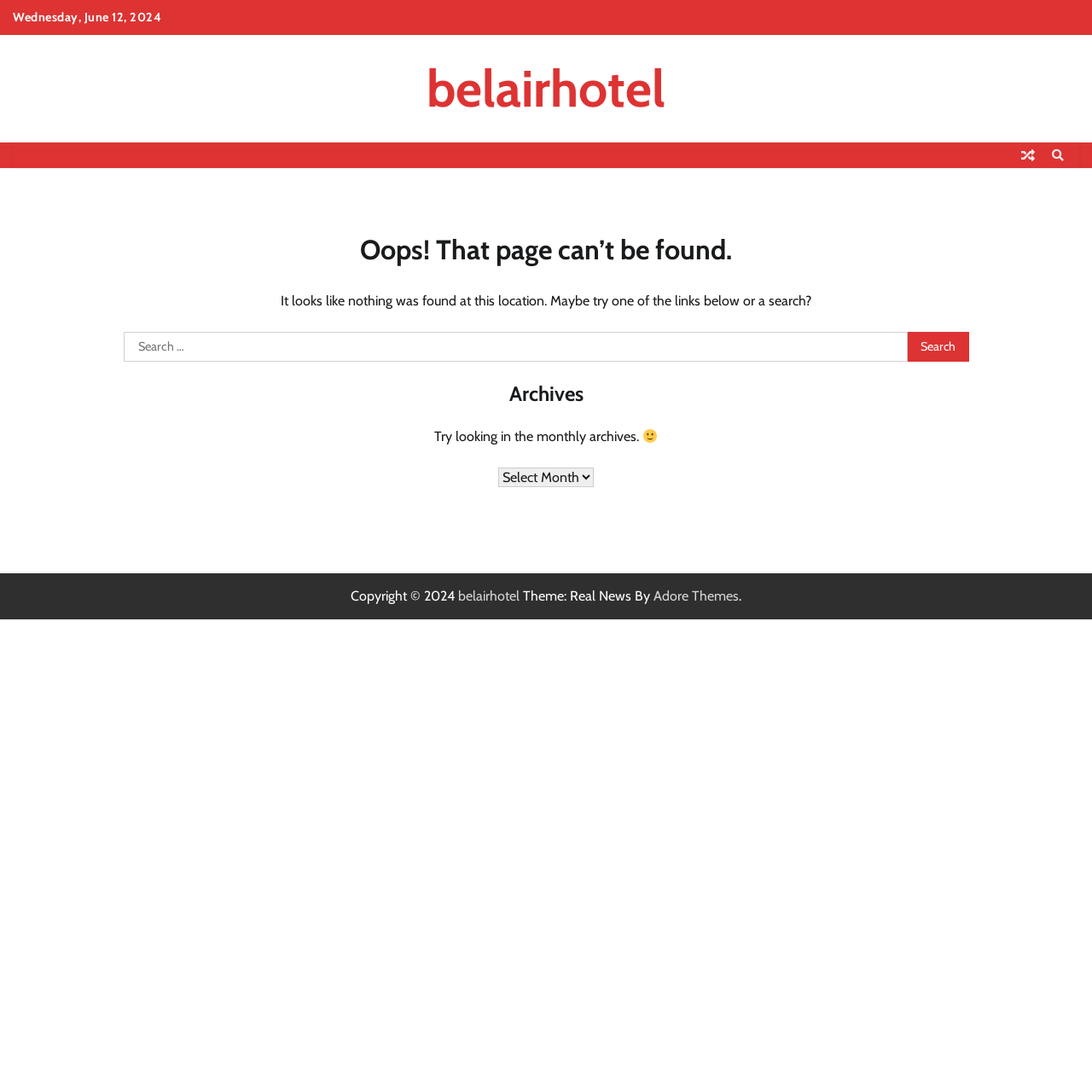Please identify the coordinates of the bounding box that should be clicked to fulfill this instruction: "search for something".

[0.113, 0.304, 0.831, 0.332]